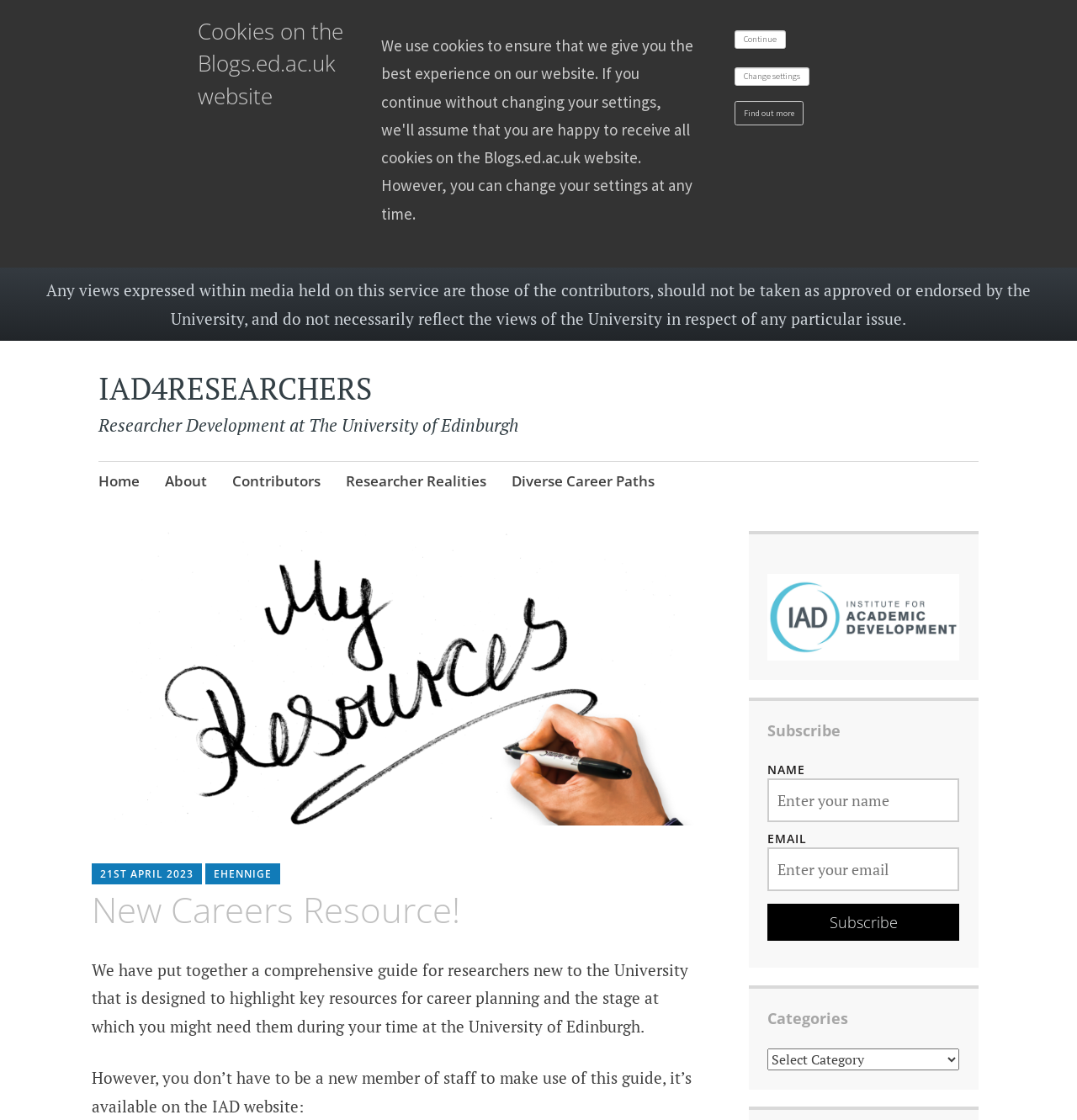Can you determine the bounding box coordinates of the area that needs to be clicked to fulfill the following instruction: "Click the 'Continue' button"?

[0.682, 0.027, 0.729, 0.043]